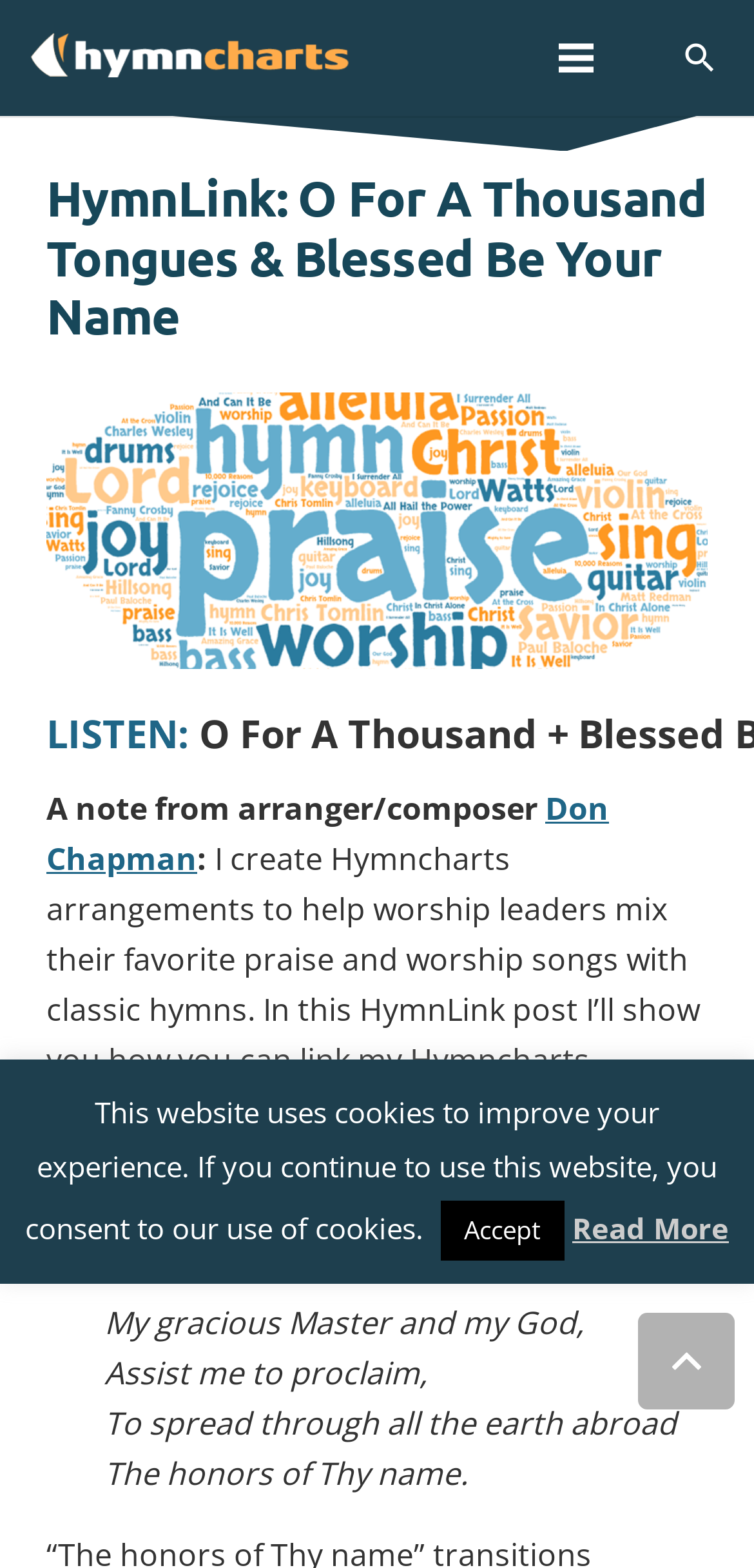What is the name of the praise song being linked with the hymn?
Please provide a comprehensive answer to the question based on the webpage screenshot.

The webpage is discussing how to link a hymn and a praise song with similar keys and theme. The praise song being linked with the hymn is 'Blessed Be Your Name' as mentioned in the text 'I’ll show you how you can link my Hymncharts arrangement of O For A Thousand Tongues with Matt Redman’s Blessed Be Your Name'.